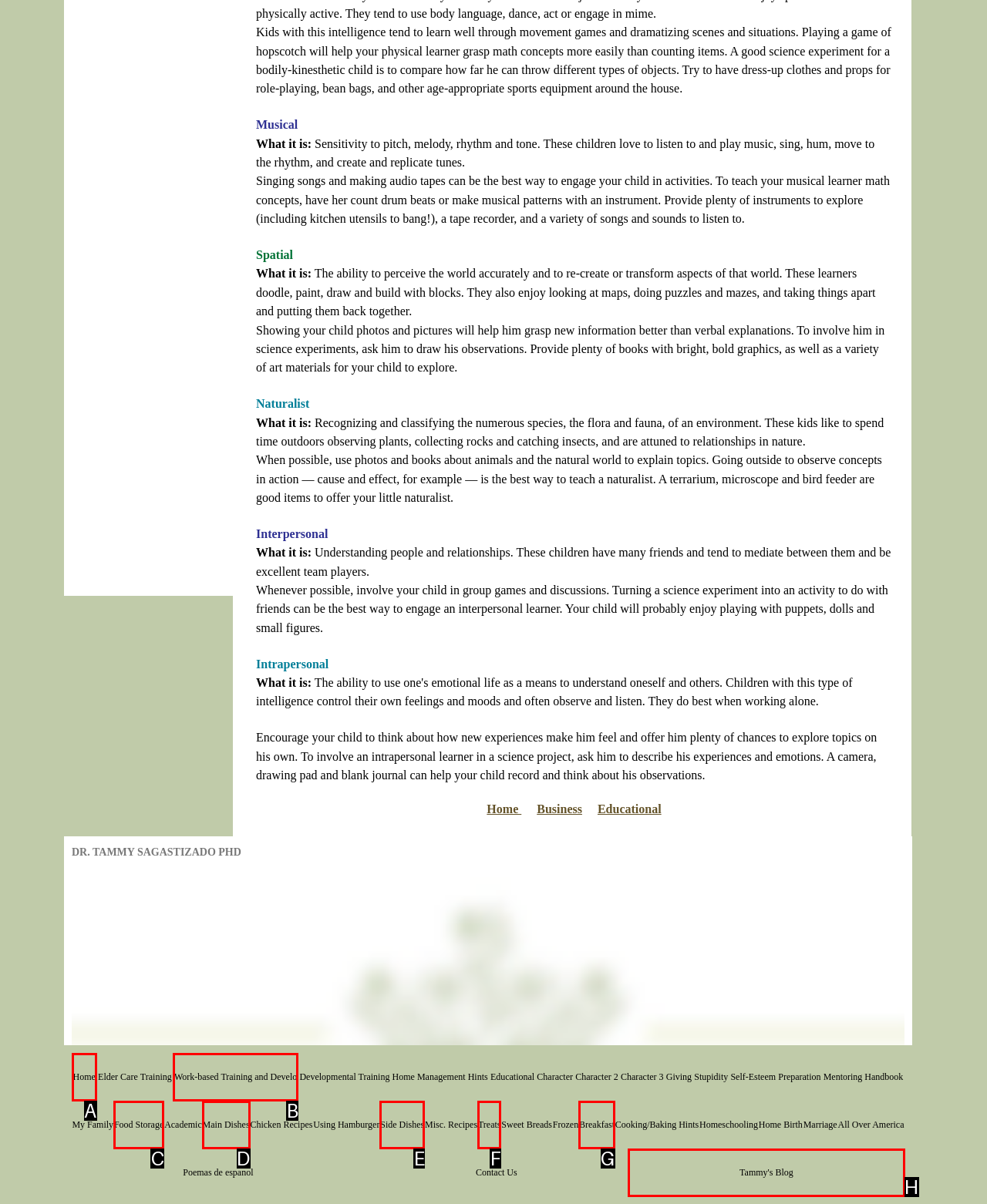Tell me which one HTML element best matches the description: Work-based Training and Develo
Answer with the option's letter from the given choices directly.

B